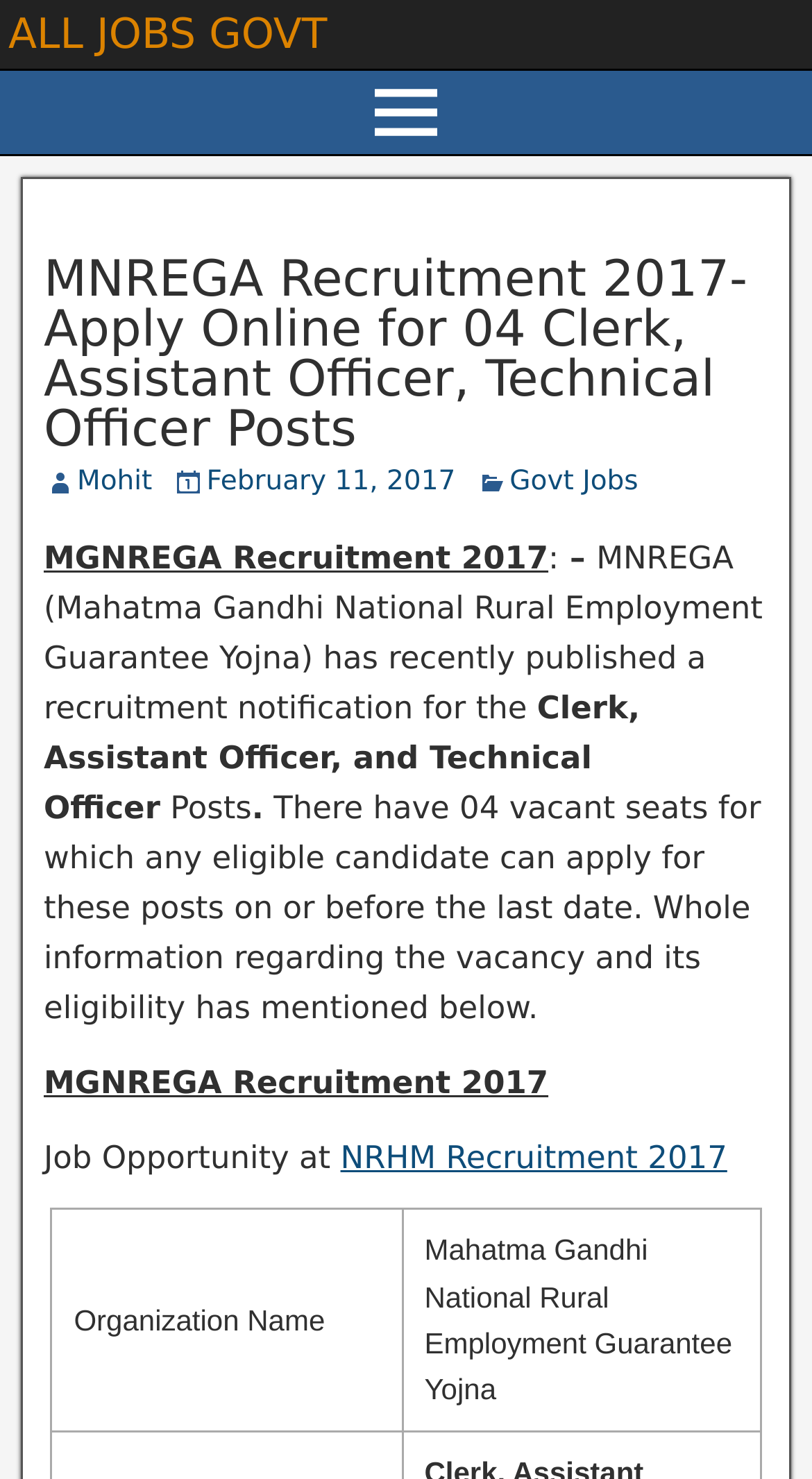Determine the main headline from the webpage and extract its text.

MNREGA Recruitment 2017-Apply Online for 04 Clerk, Assistant Officer, Technical Officer Posts